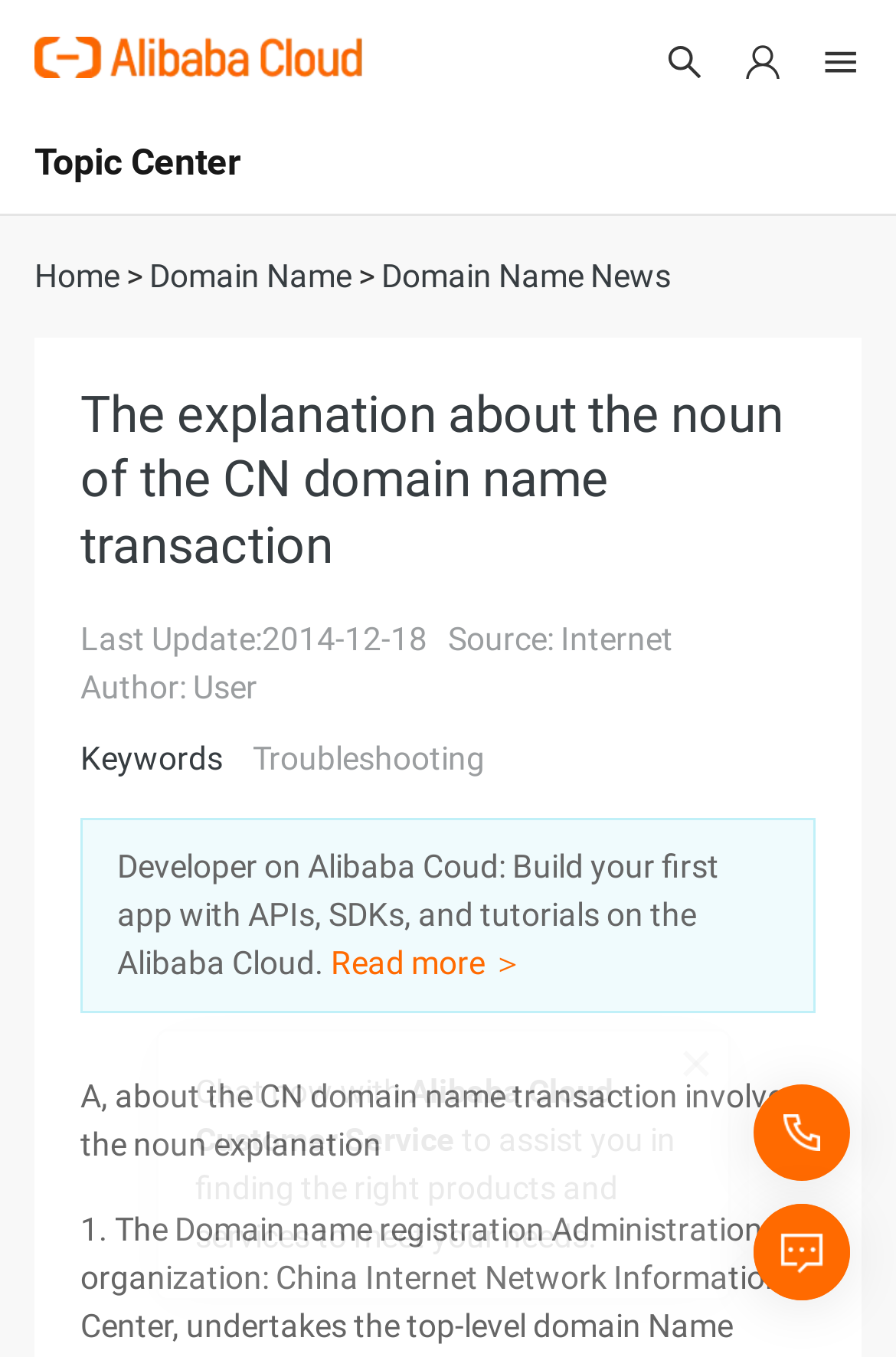Identify the main heading from the webpage and provide its text content.

The explanation about the noun of the CN domain name transaction